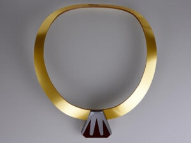What is the purpose of the jewelry piece?
Using the image as a reference, answer with just one word or a short phrase.

To challenge traditional concepts